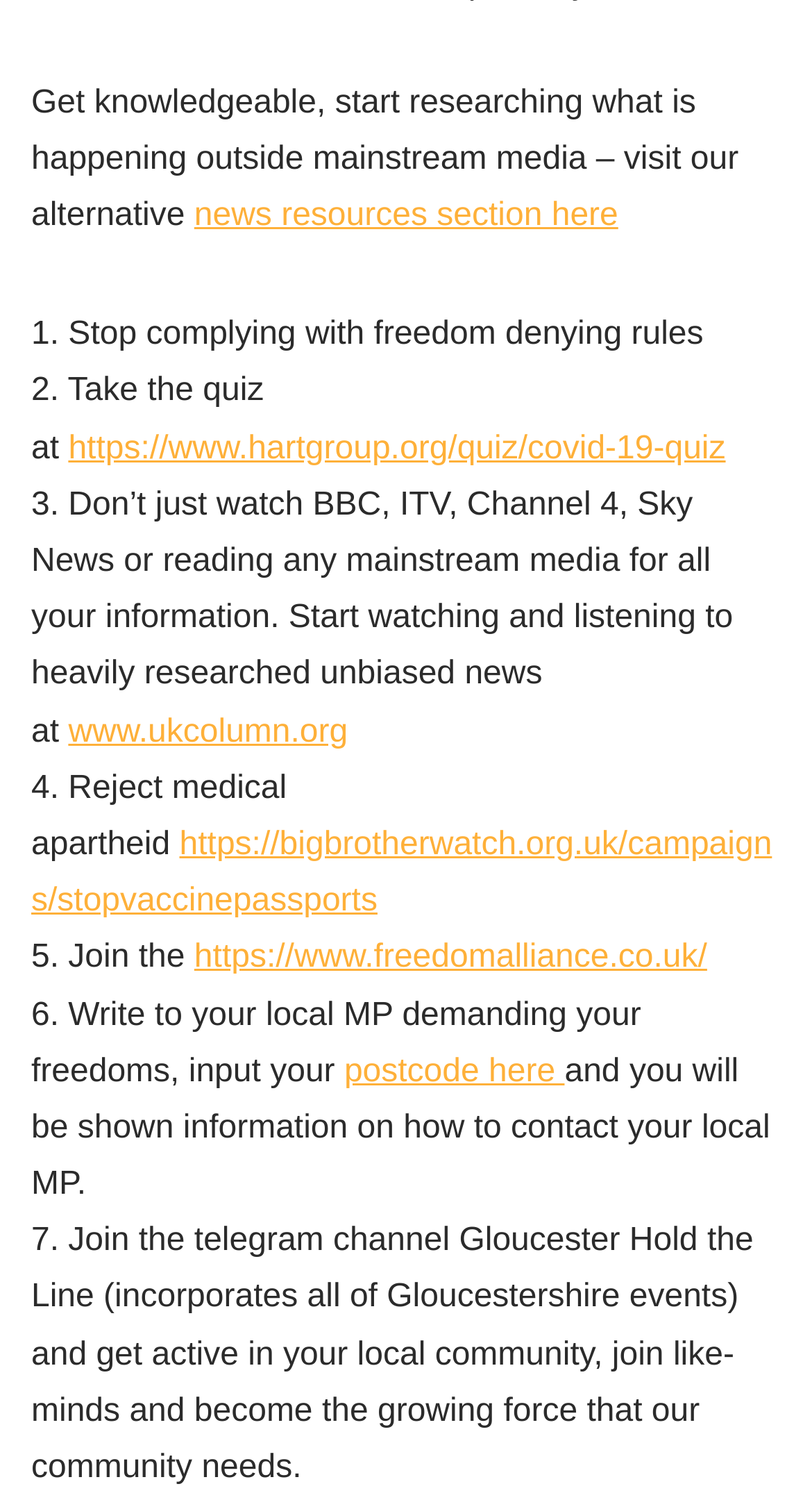Mark the bounding box of the element that matches the following description: "postcode here".

[0.424, 0.702, 0.695, 0.726]